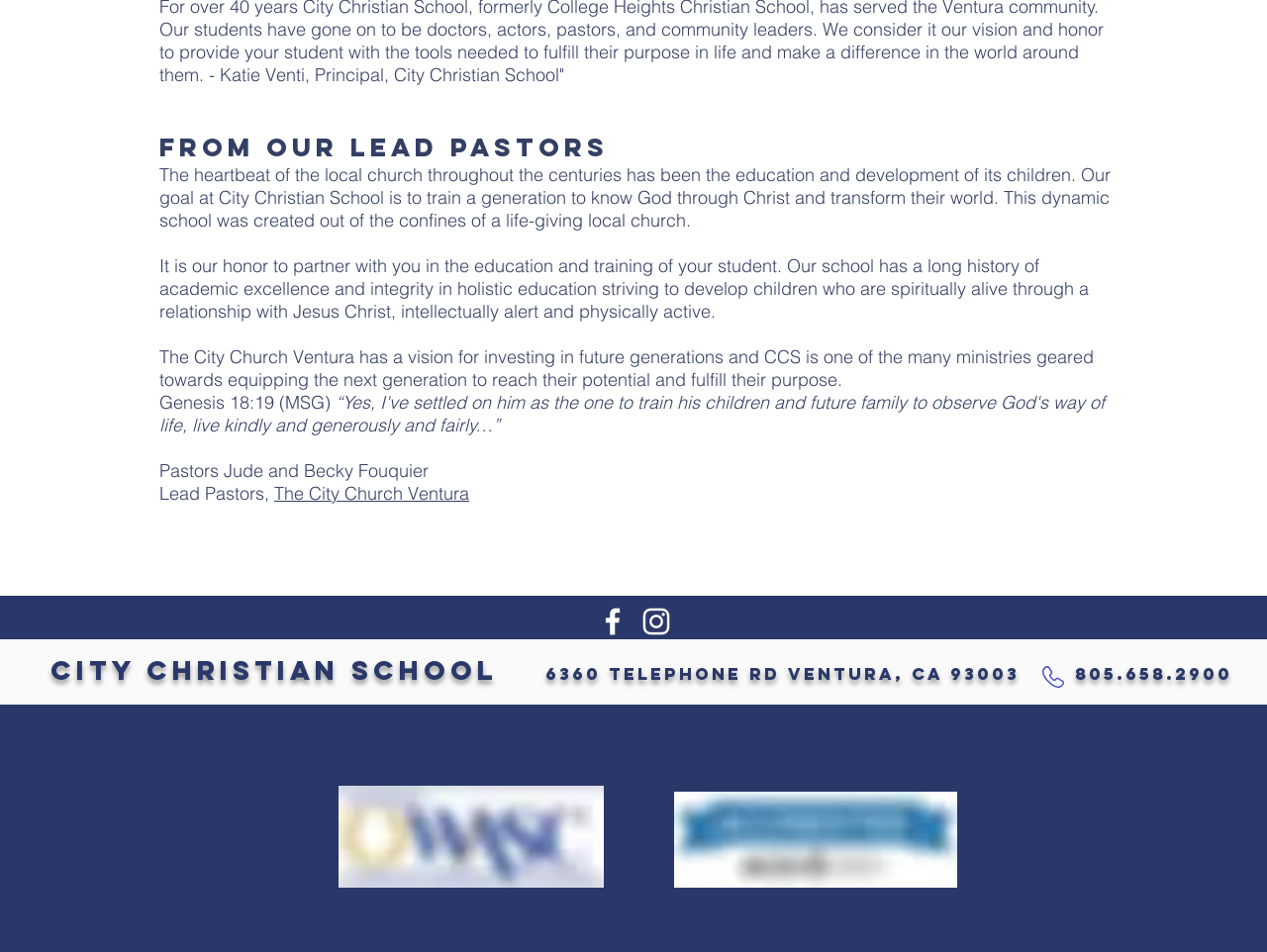Identify the bounding box for the UI element described as: "aria-label="Facebook"". The coordinates should be four float numbers between 0 and 1, i.e., [left, top, right, bottom].

[0.47, 0.634, 0.498, 0.672]